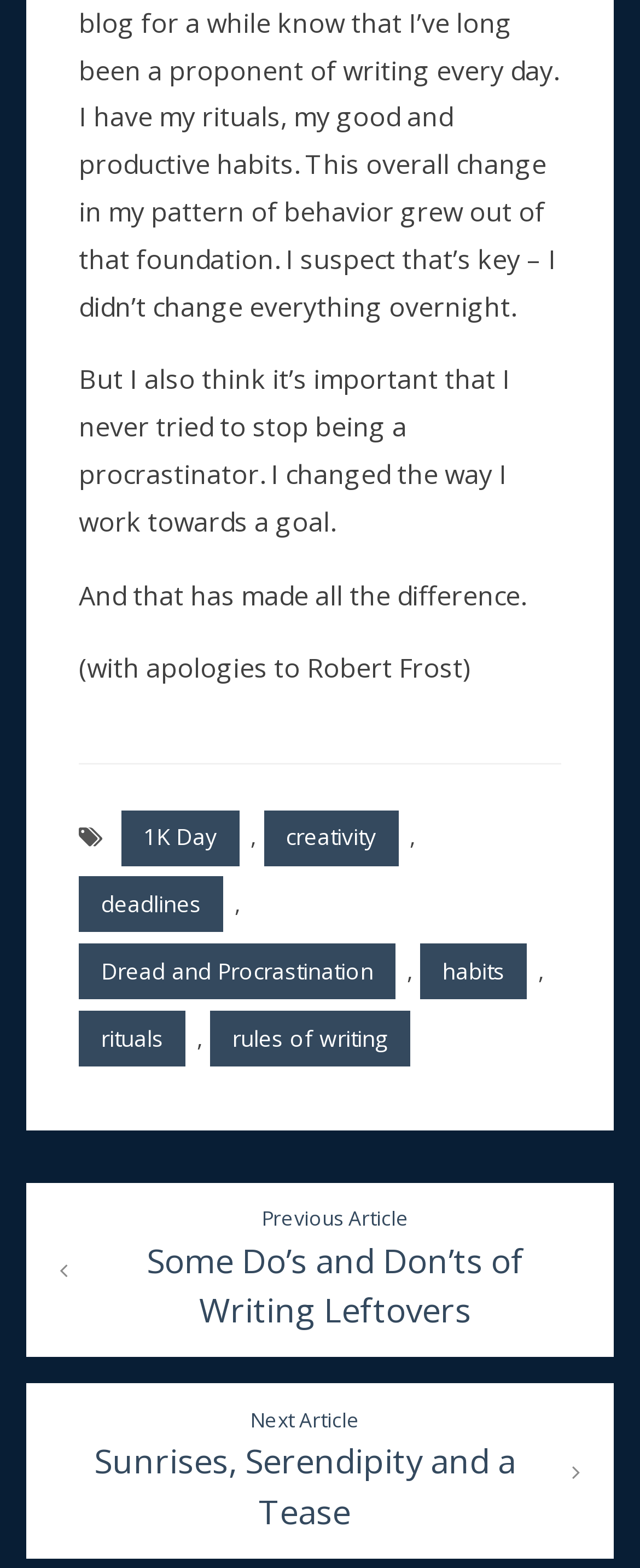How many links are in the footer section?
Please craft a detailed and exhaustive response to the question.

The footer section contains links to '1K Day', 'creativity', 'deadlines', 'Dread and Procrastination', 'habits', and 'rituals', which makes a total of 6 links.